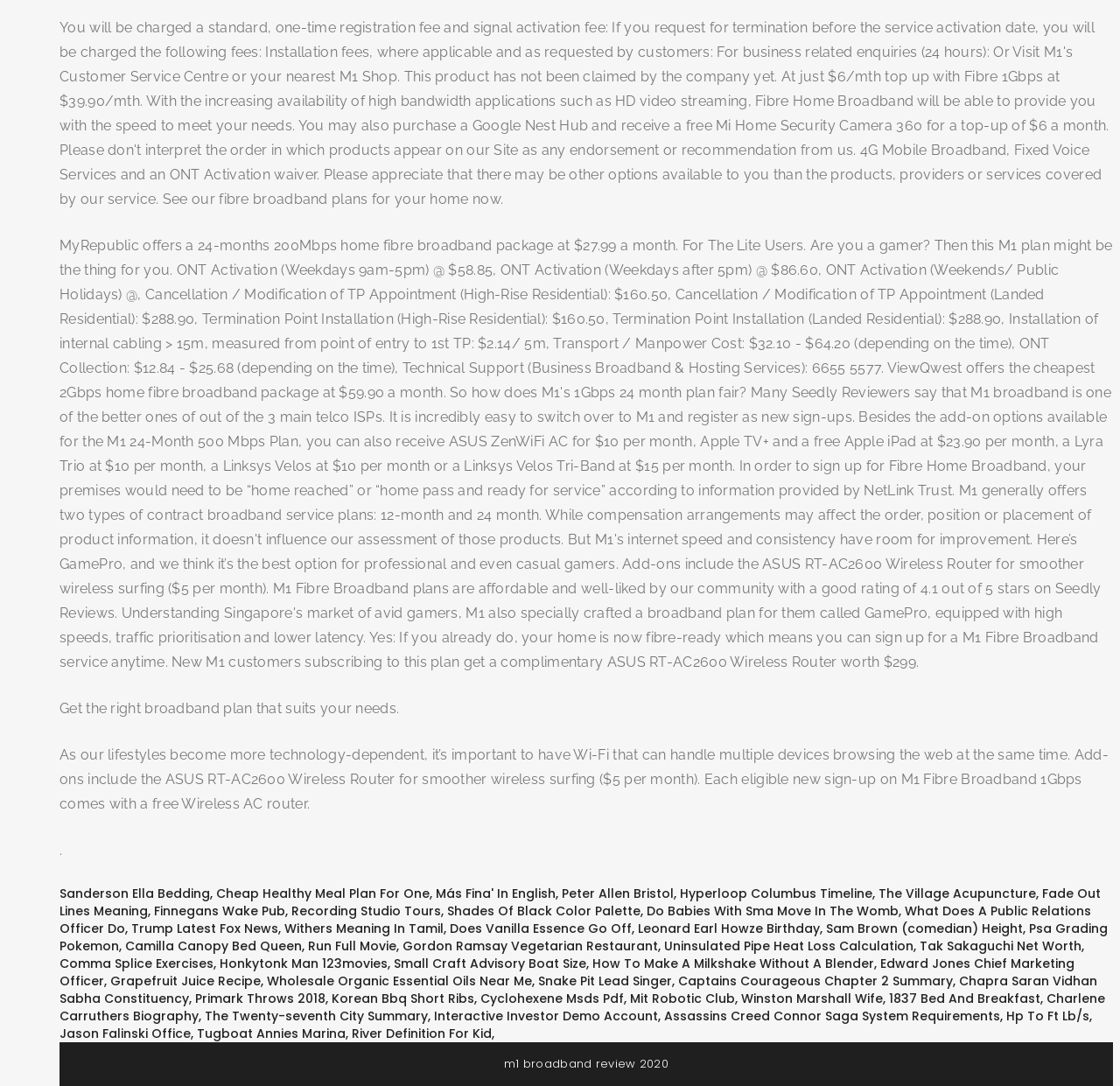Please answer the following question as detailed as possible based on the image: 
What are the links on the webpage about?

The links on the webpage appear to be about various unrelated topics, such as bedding, meal plans, language translations, celebrities, and more. They do not seem to be directly related to the main topic of broadband plans.